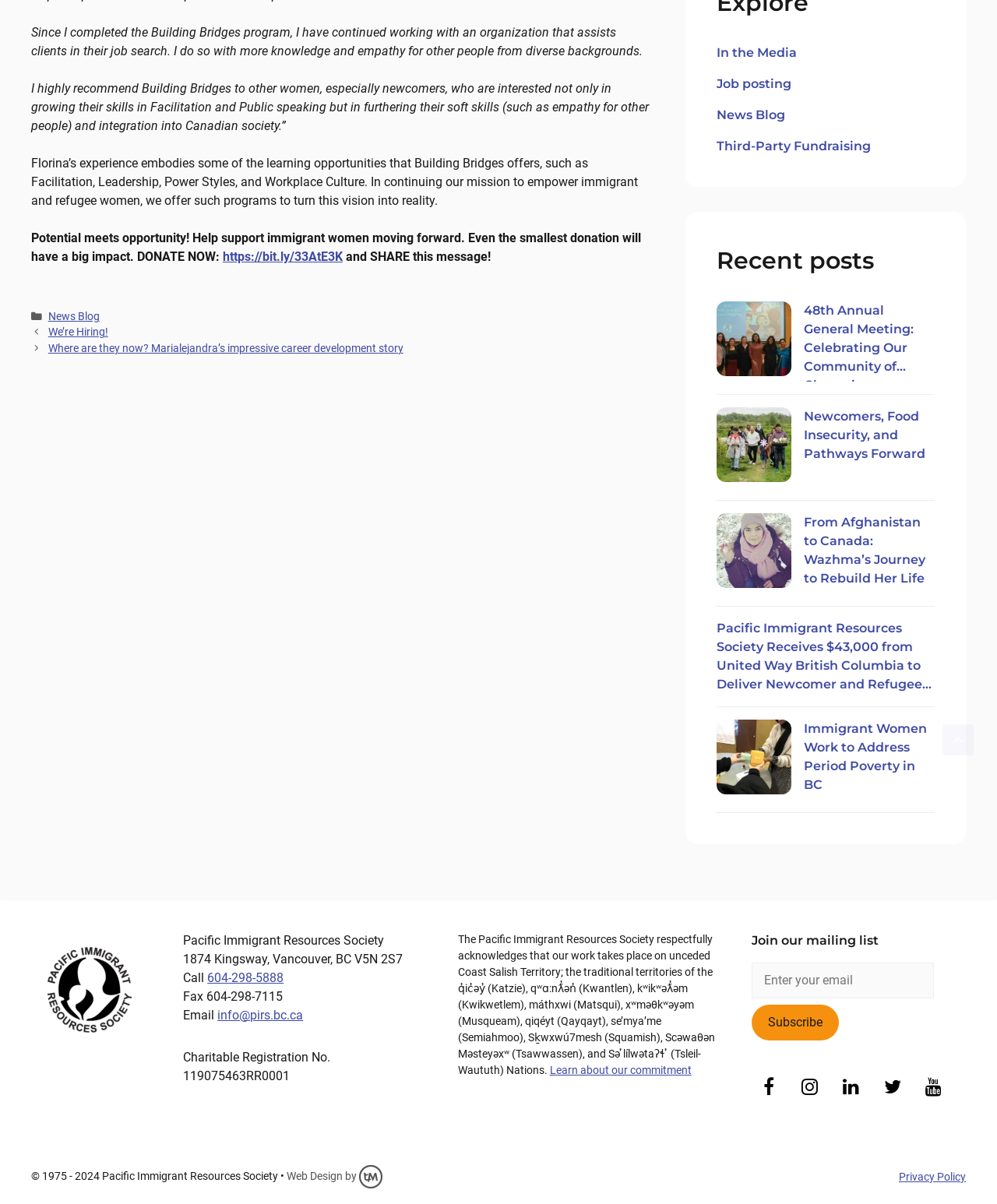Determine the bounding box coordinates of the element that should be clicked to execute the following command: "Learn about the organization's commitment".

[0.551, 0.883, 0.693, 0.894]